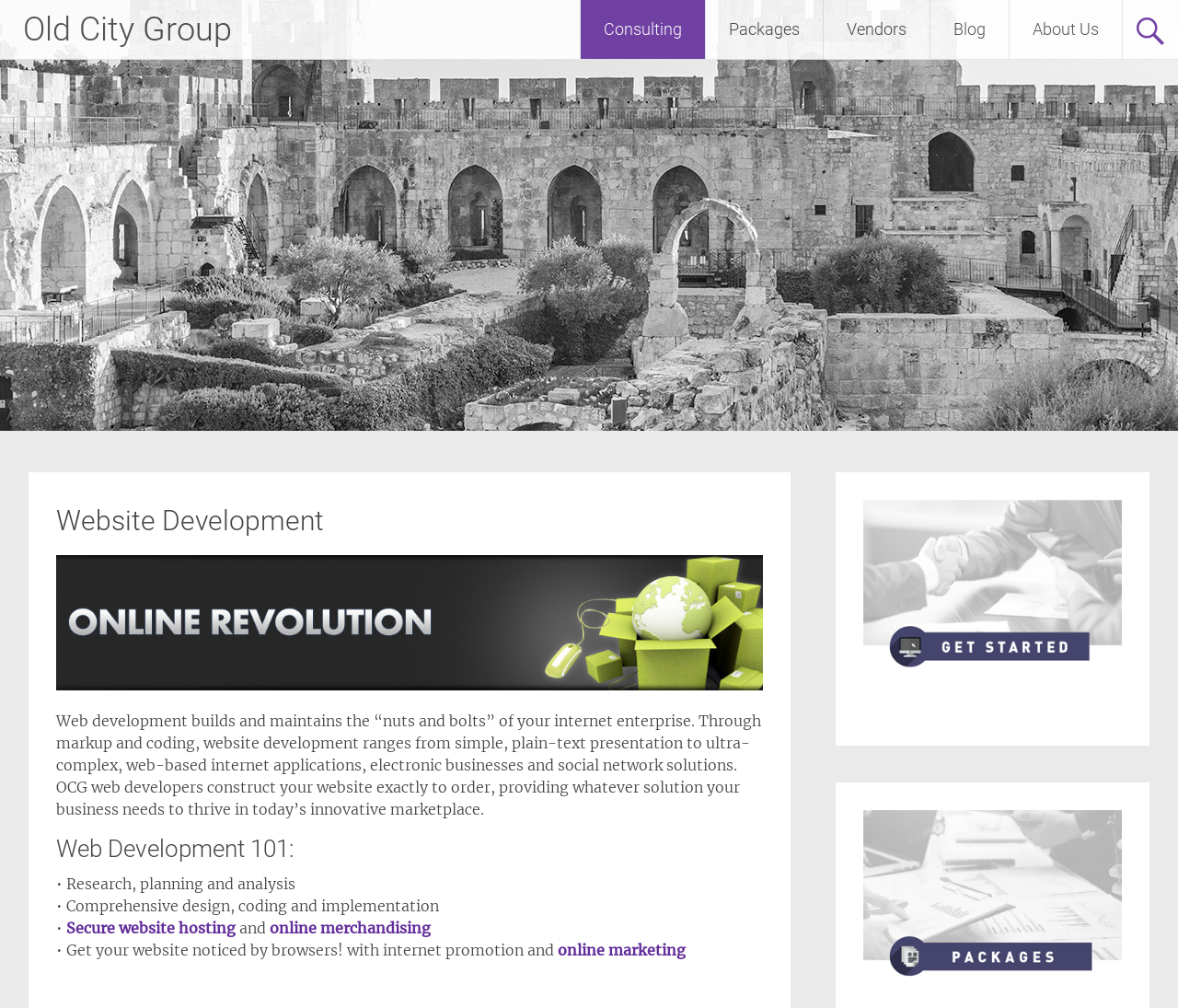Please find the bounding box for the UI element described by: "Consulting".

[0.493, 0.0, 0.598, 0.058]